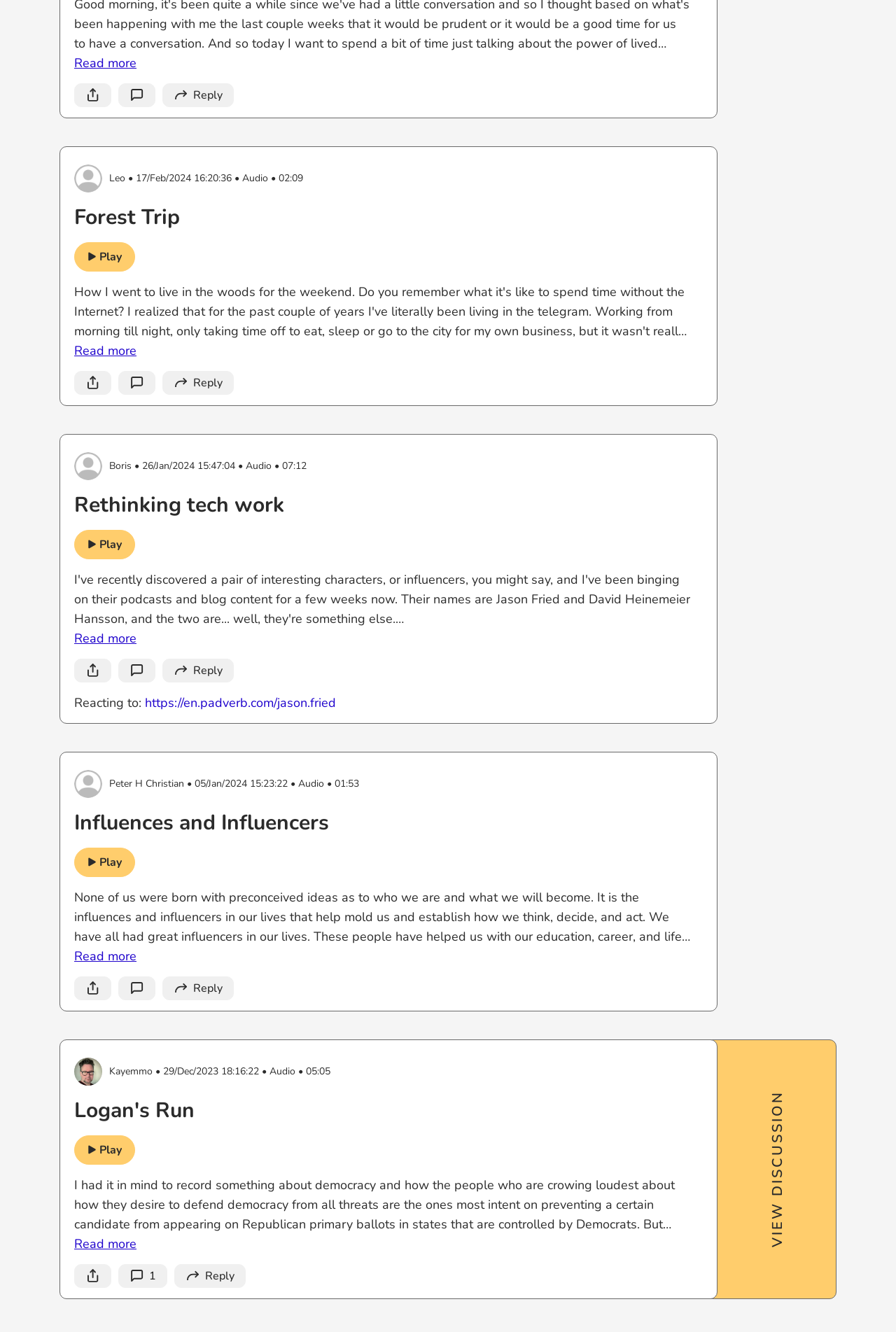Please specify the bounding box coordinates of the clickable region to carry out the following instruction: "Reply to the post". The coordinates should be four float numbers between 0 and 1, in the format [left, top, right, bottom].

[0.181, 0.062, 0.261, 0.08]